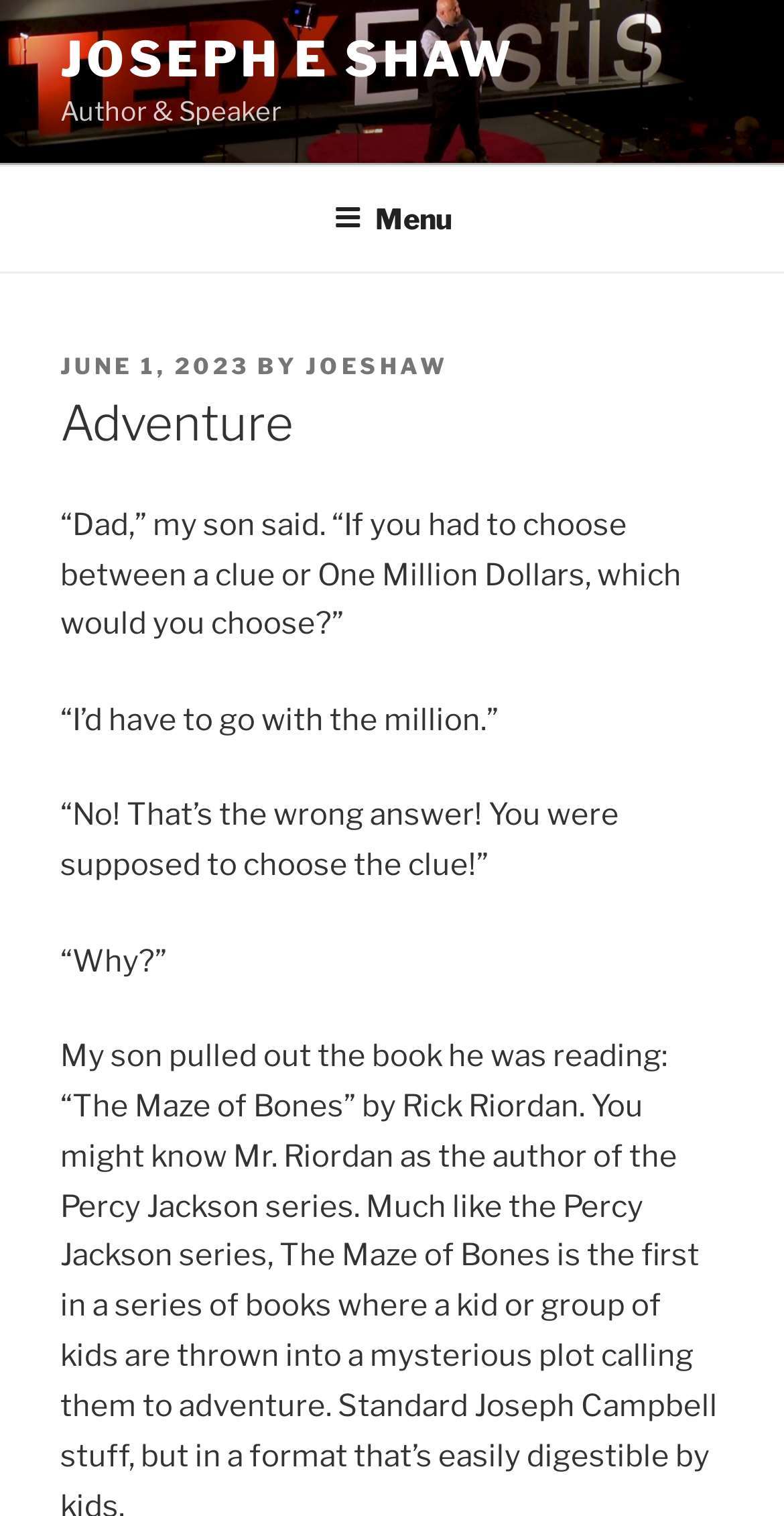Using the image as a reference, answer the following question in as much detail as possible:
How many paragraphs are in the main content?

The main content section has four paragraphs, each containing a quote or a statement from the son and the father's conversation.